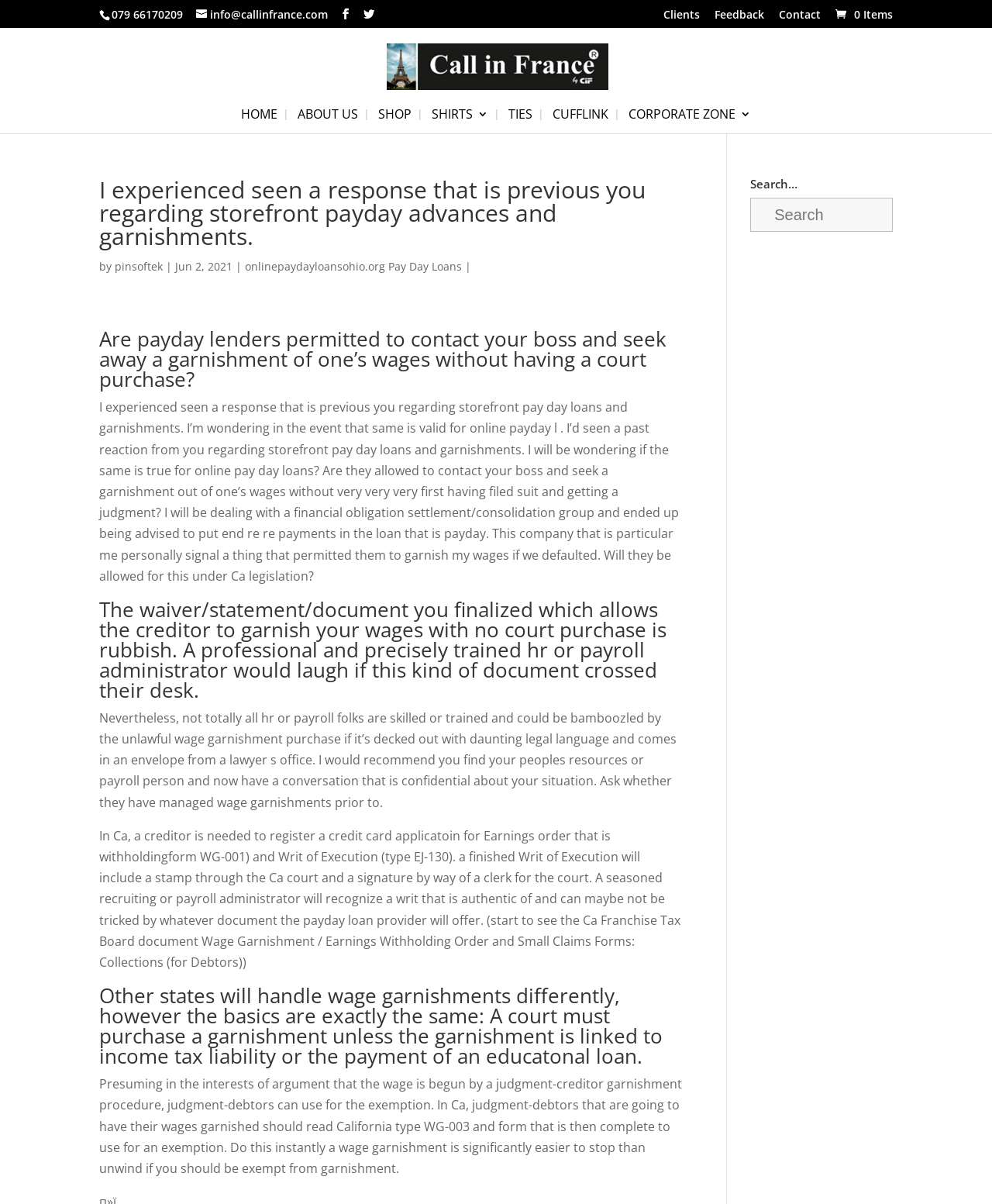What document is required for a creditor to garnish wages in California?
Refer to the image and provide a one-word or short phrase answer.

Writ of Execution